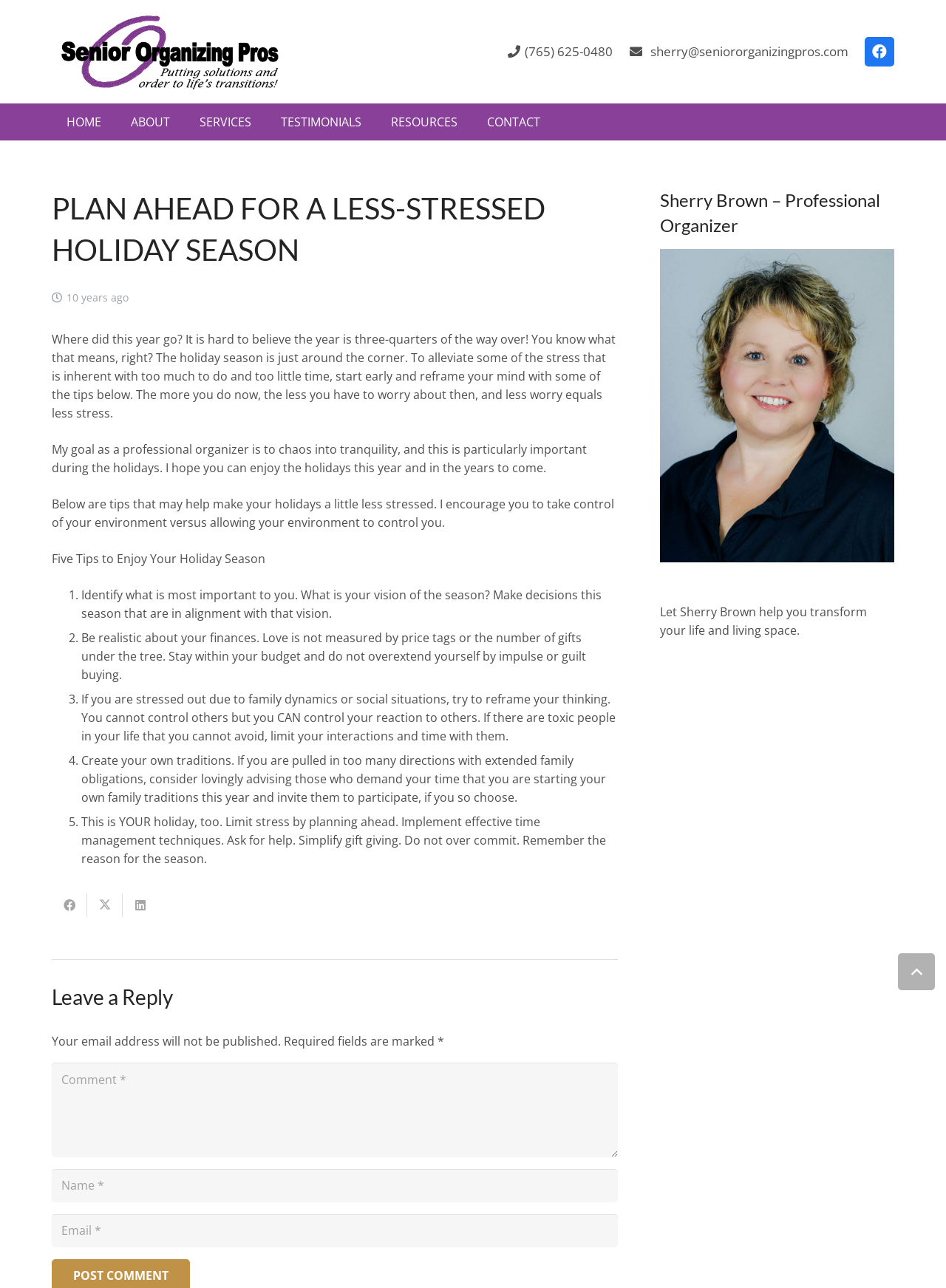Extract the bounding box of the UI element described as: "(765) 625-0480".

[0.536, 0.033, 0.648, 0.047]